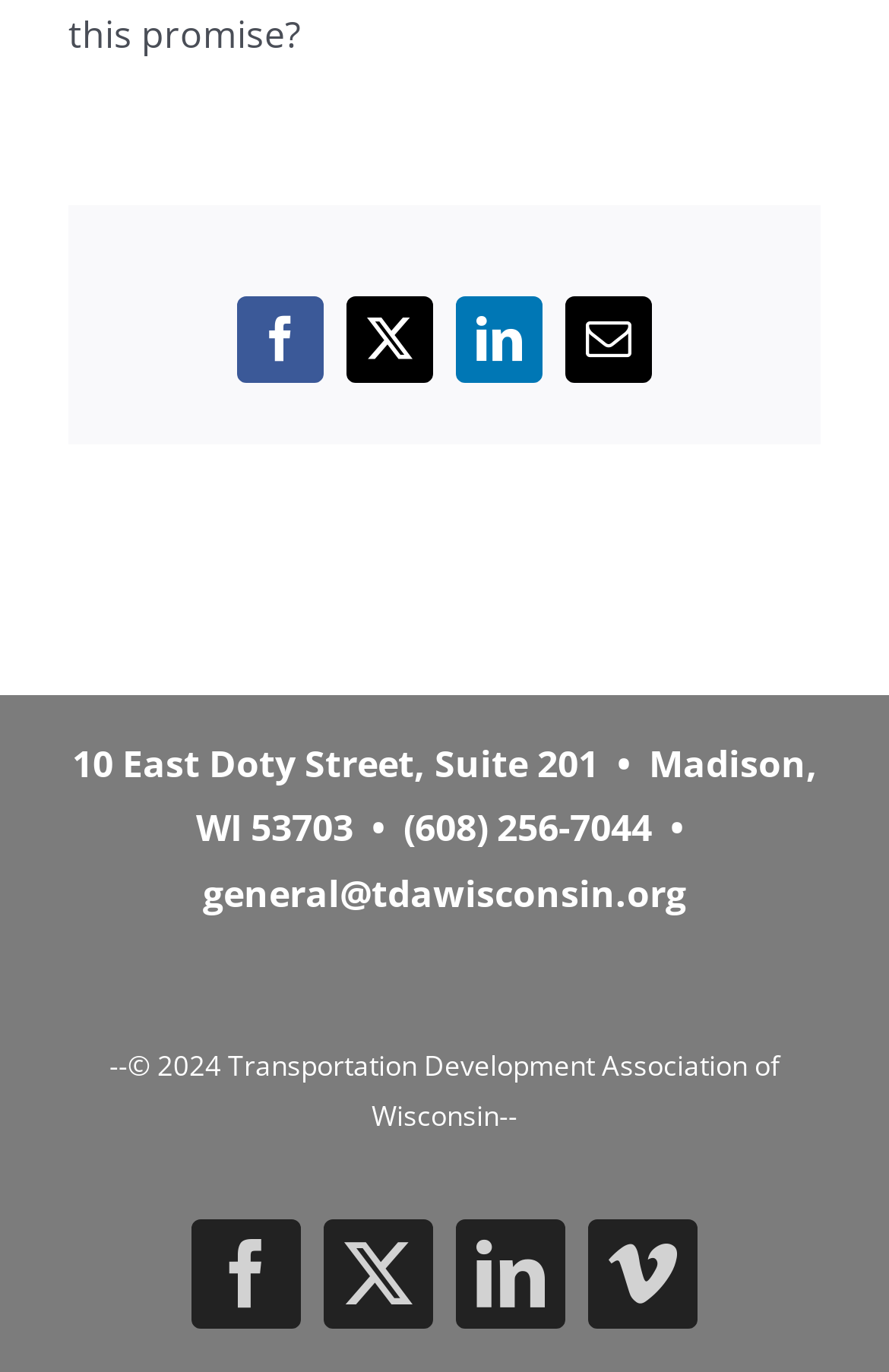Respond with a single word or phrase:
What is the email address to contact the Transportation Development Association of Wisconsin?

general@tdawisconsin.org